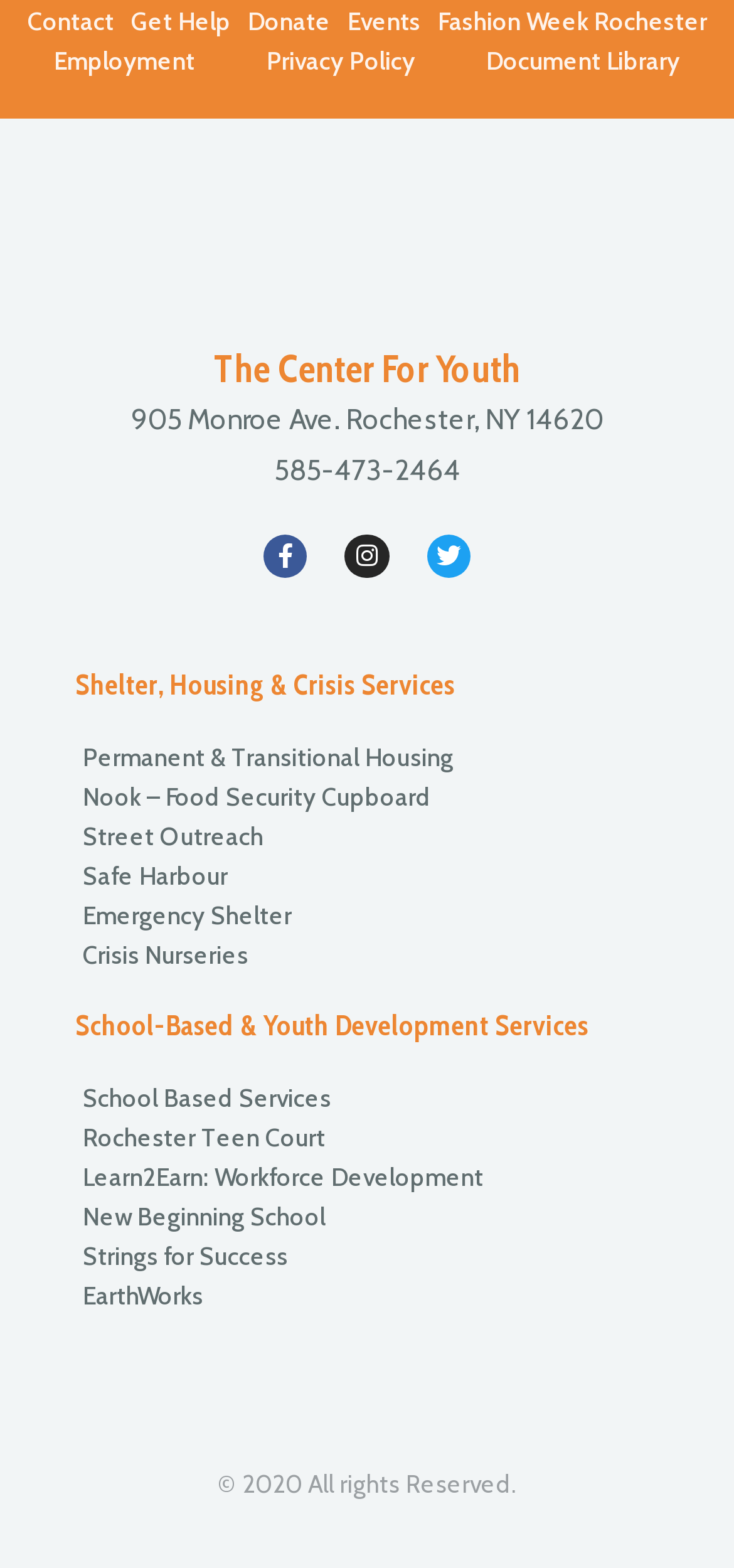Identify the bounding box coordinates of the HTML element based on this description: "Nook – Food Security Cupboard".

[0.103, 0.496, 0.897, 0.521]